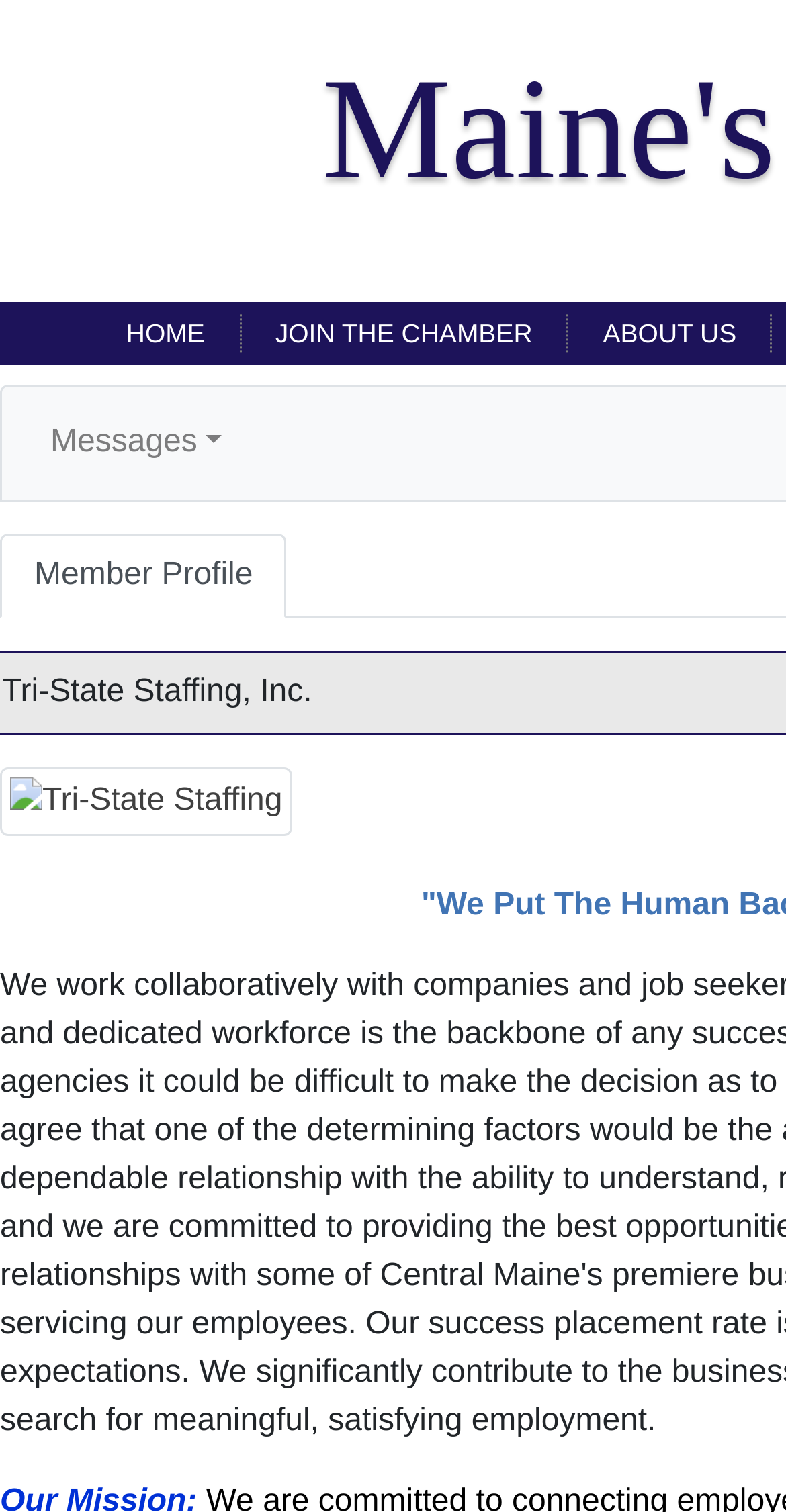Given the description "parent_node: Maine's Capital Area", provide the bounding box coordinates of the corresponding UI element.

[0.032, 0.0, 0.417, 0.2]